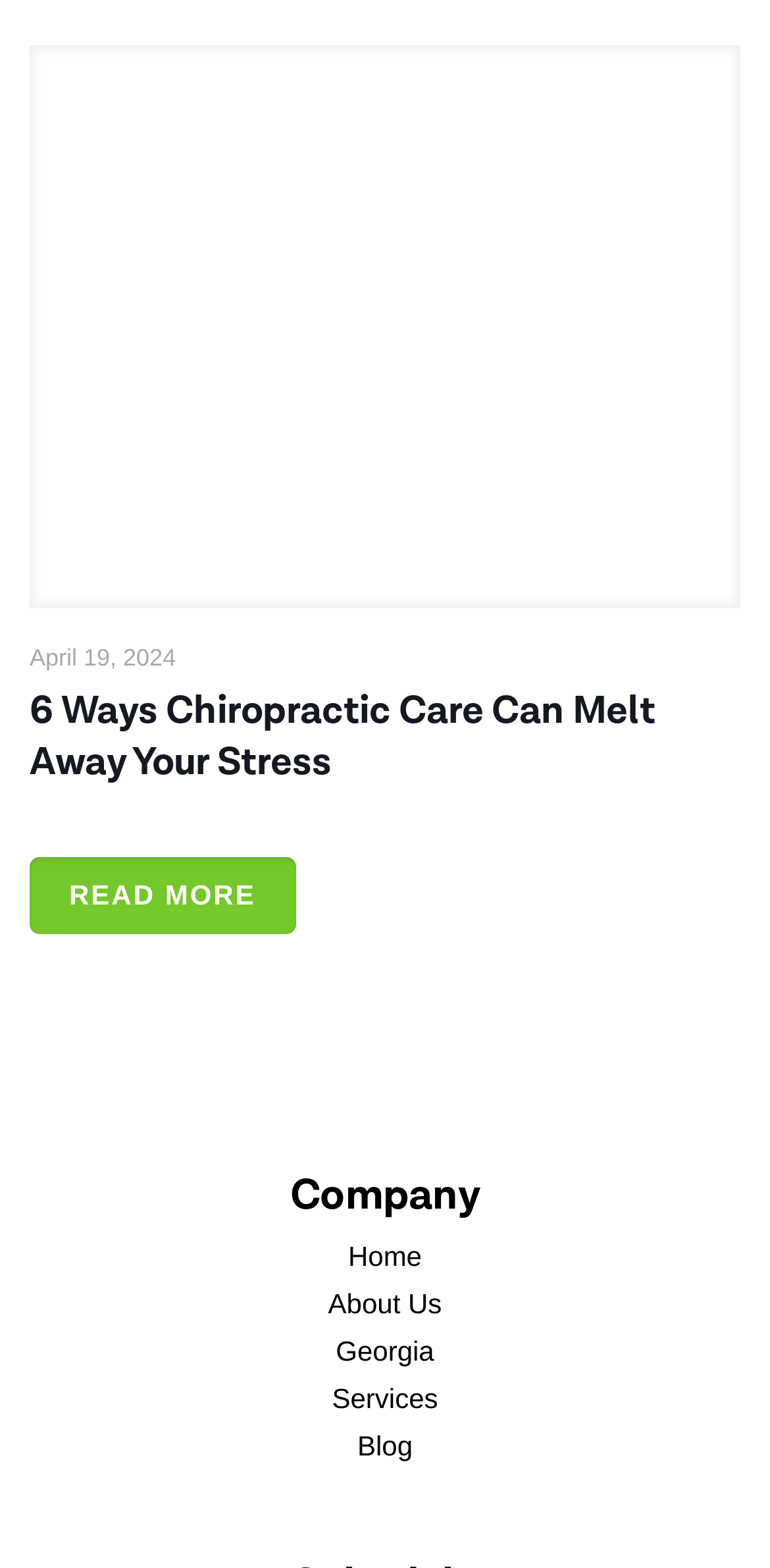Identify the bounding box for the UI element described as: "lands". Ensure the coordinates are four float numbers between 0 and 1, formatted as [left, top, right, bottom].

None